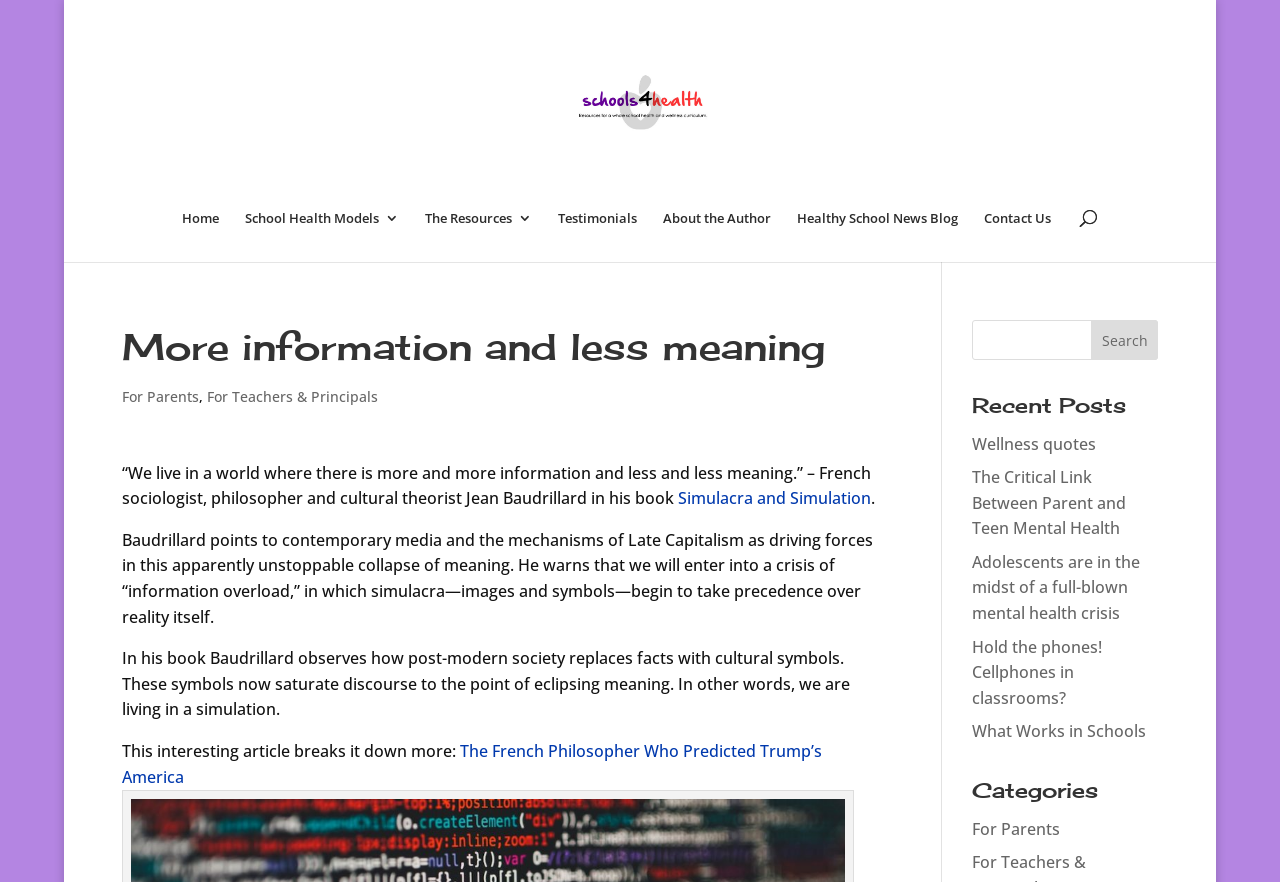What is the name of the author of the book mentioned?
Give a detailed explanation using the information visible in the image.

The question is asking about the author of the book mentioned in the webpage. By reading the text, we can find that the author is Jean Baudrillard, a French sociologist, philosopher, and cultural theorist.